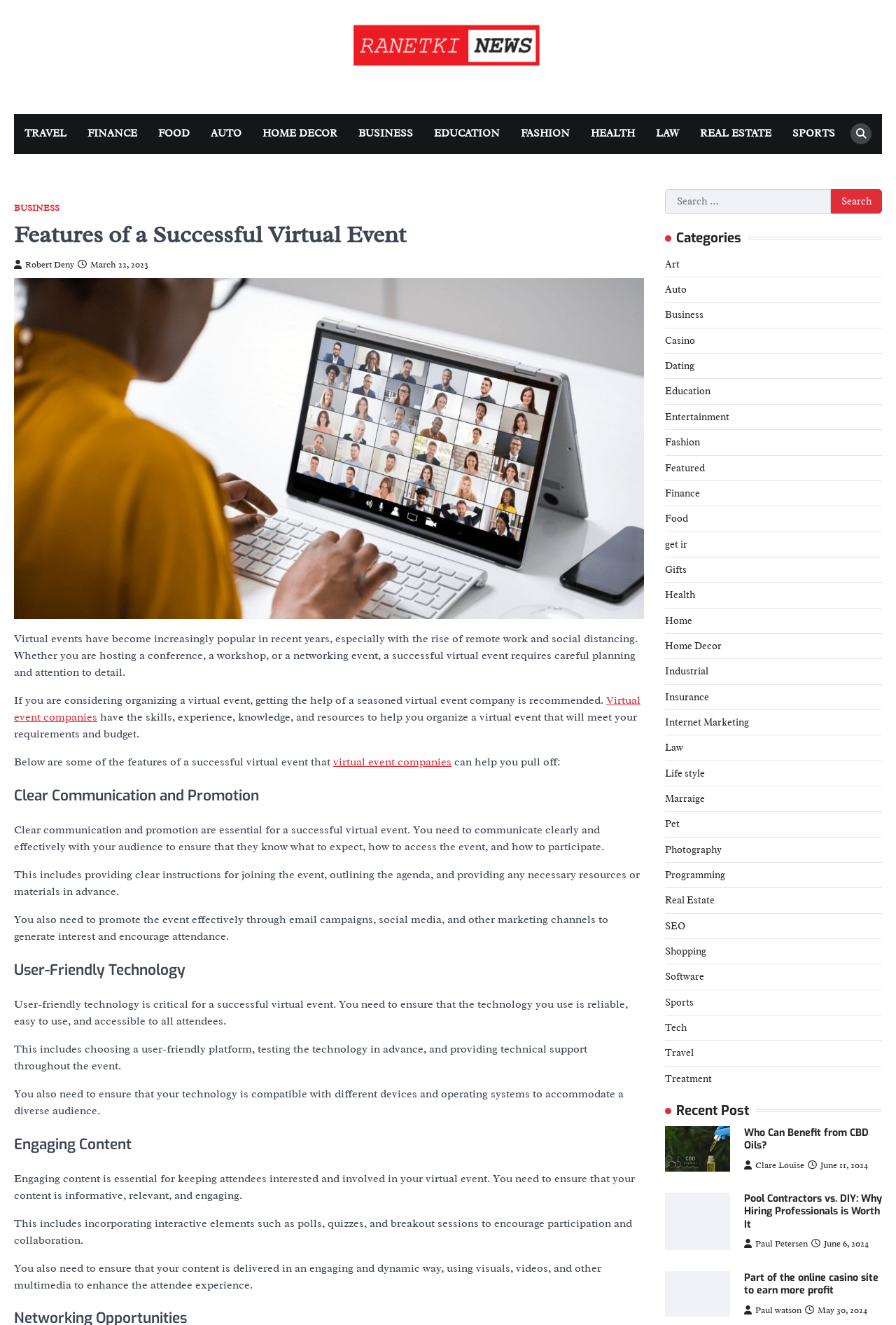Respond to the question with just a single word or phrase: 
What is the topic of the article?

Virtual events